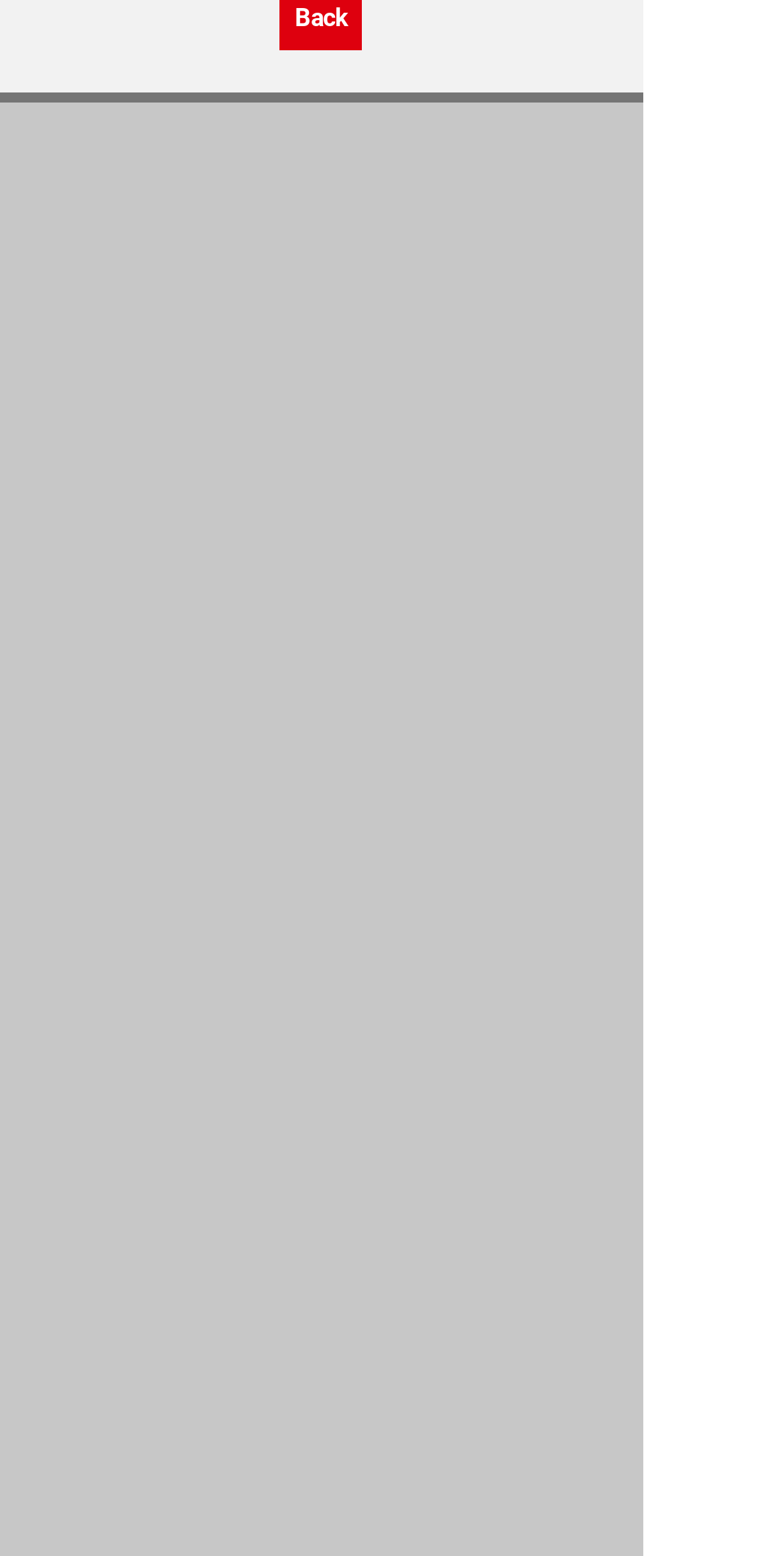Pinpoint the bounding box coordinates of the area that should be clicked to complete the following instruction: "View the article details". The coordinates must be given as four float numbers between 0 and 1, i.e., [left, top, right, bottom].

None